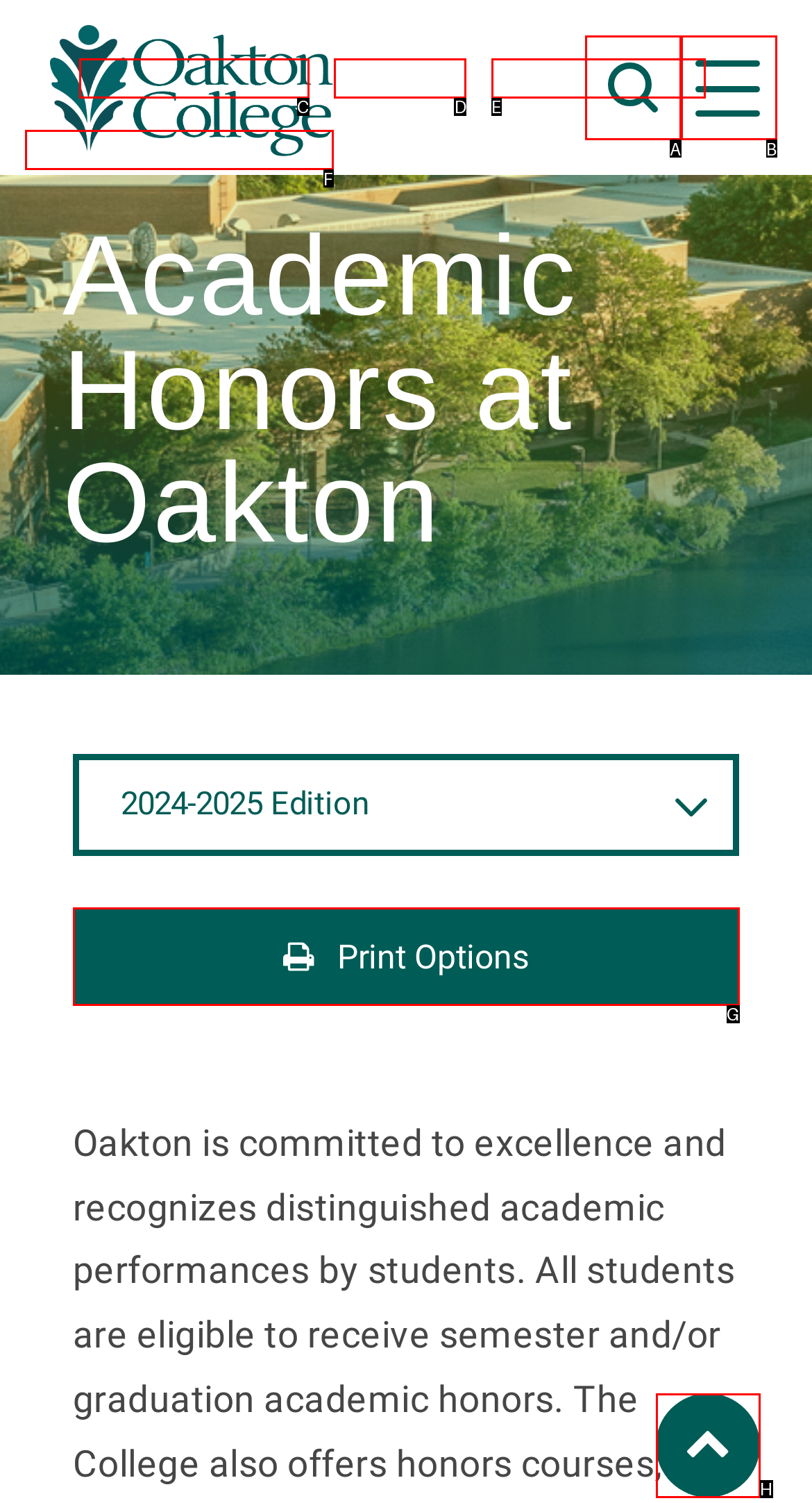Given the description: Back to top, select the HTML element that matches it best. Reply with the letter of the chosen option directly.

H